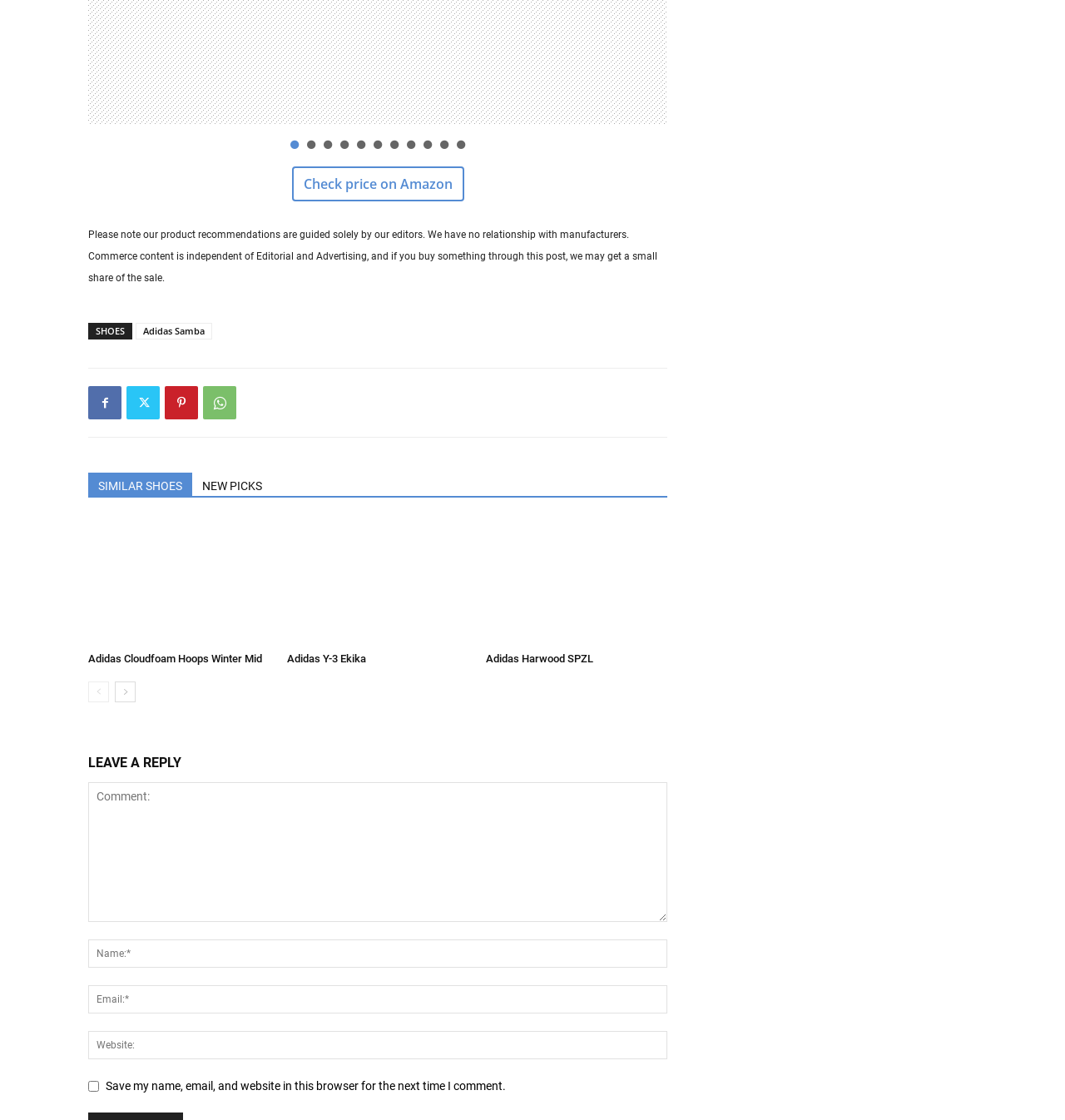Using the provided description Facebook, find the bounding box coordinates for the UI element. Provide the coordinates in (top-left x, top-left y, bottom-right x, bottom-right y) format, ensuring all values are between 0 and 1.

[0.083, 0.345, 0.114, 0.375]